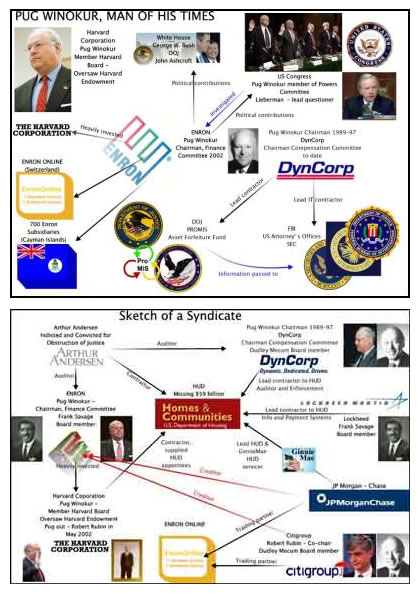Respond to the question below with a single word or phrase:
What is the name of the auditing firm associated with Enron?

Arthur Andersen